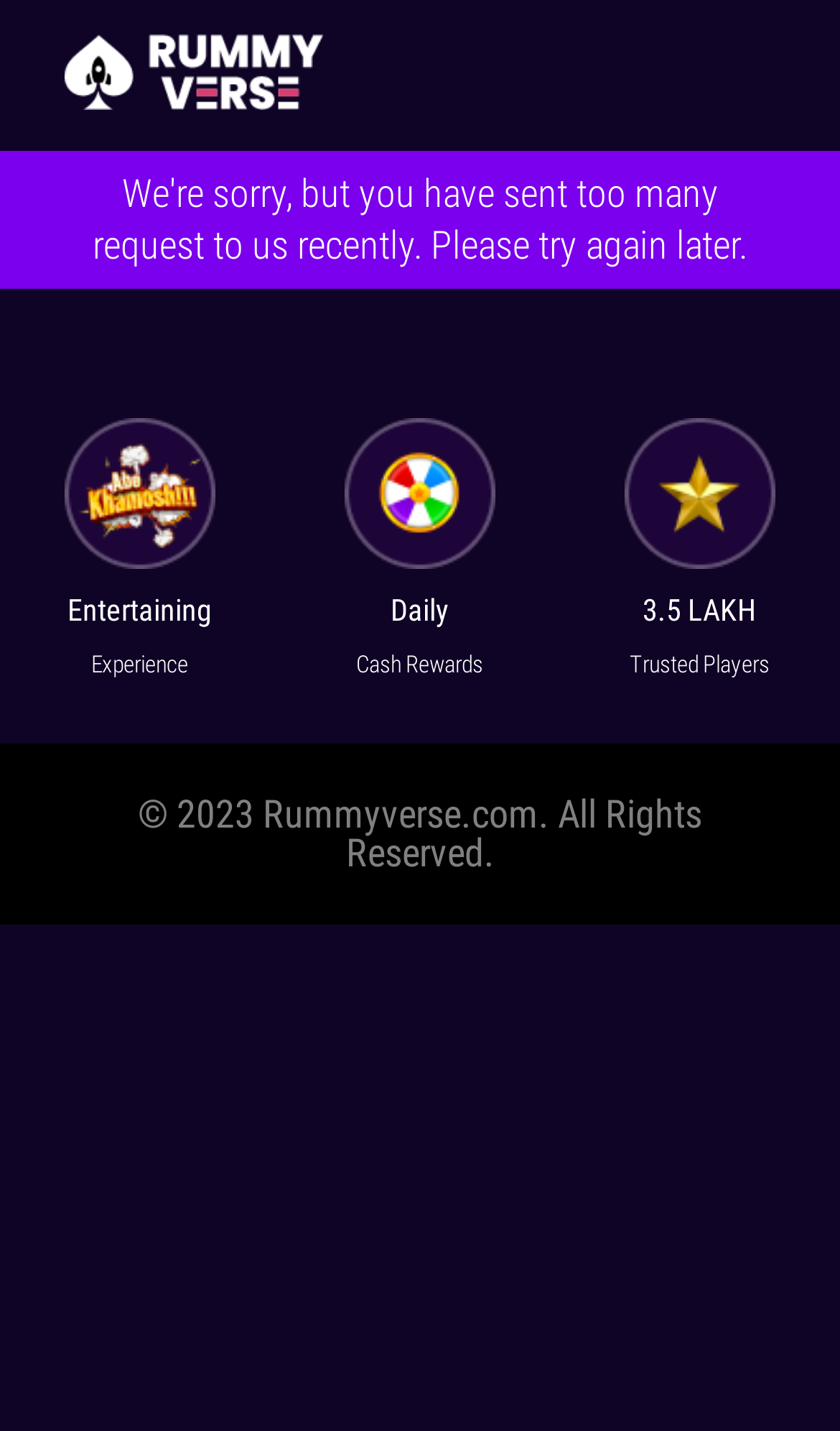Give an extensive and precise description of the webpage.

The webpage is titled "Rummyverse" and features a prominent logo at the top left corner, accompanied by a smaller icon below it. To the right of the logo, there are three sections, each consisting of an icon, a heading, and a static text. The first section has a heading "Entertaining" and a static text "Experience". The second section has a heading "Daily" and a static text "Cash Rewards". The third section has a heading "3.5 LAKH" and a static text "Trusted Players". 

At the bottom of the page, there is a copyright notice that reads "© 2023 Rummyverse.com. All Rights Reserved."